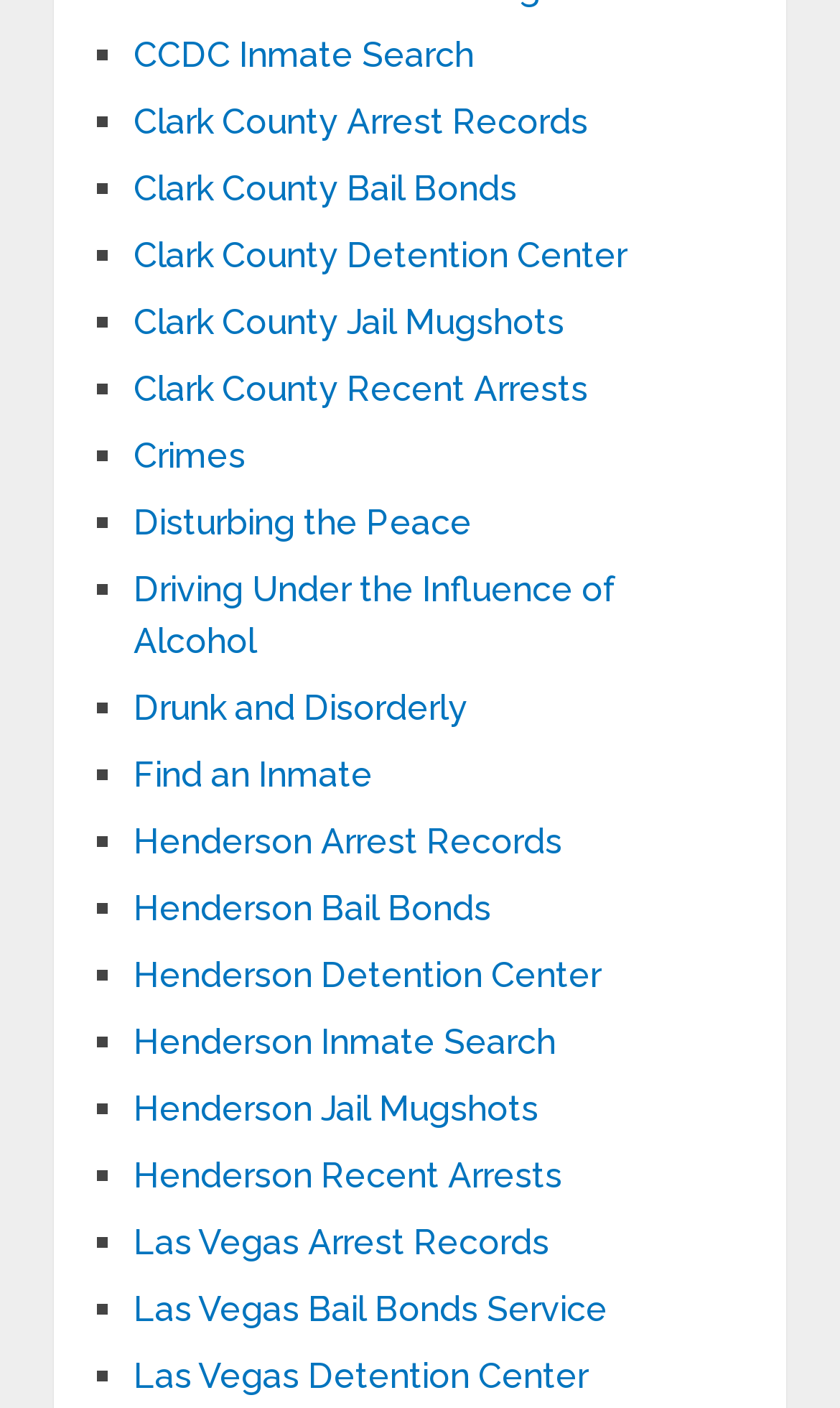What is the purpose of the webpage?
Please craft a detailed and exhaustive response to the question.

Based on the links and content on the webpage, I inferred that the purpose of the webpage is to provide a search function for inmates and access to arrest records, bail bonds, and detention center information.